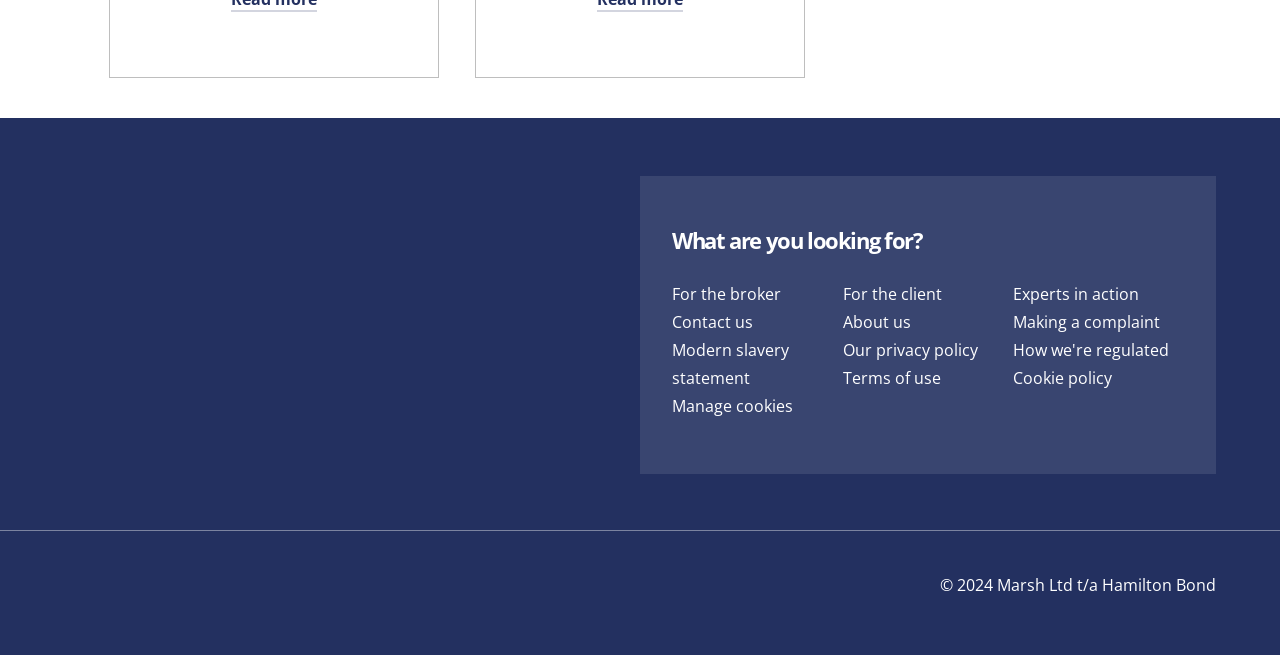Determine the bounding box coordinates of the region that needs to be clicked to achieve the task: "Go to 'About us'".

[0.658, 0.476, 0.715, 0.521]